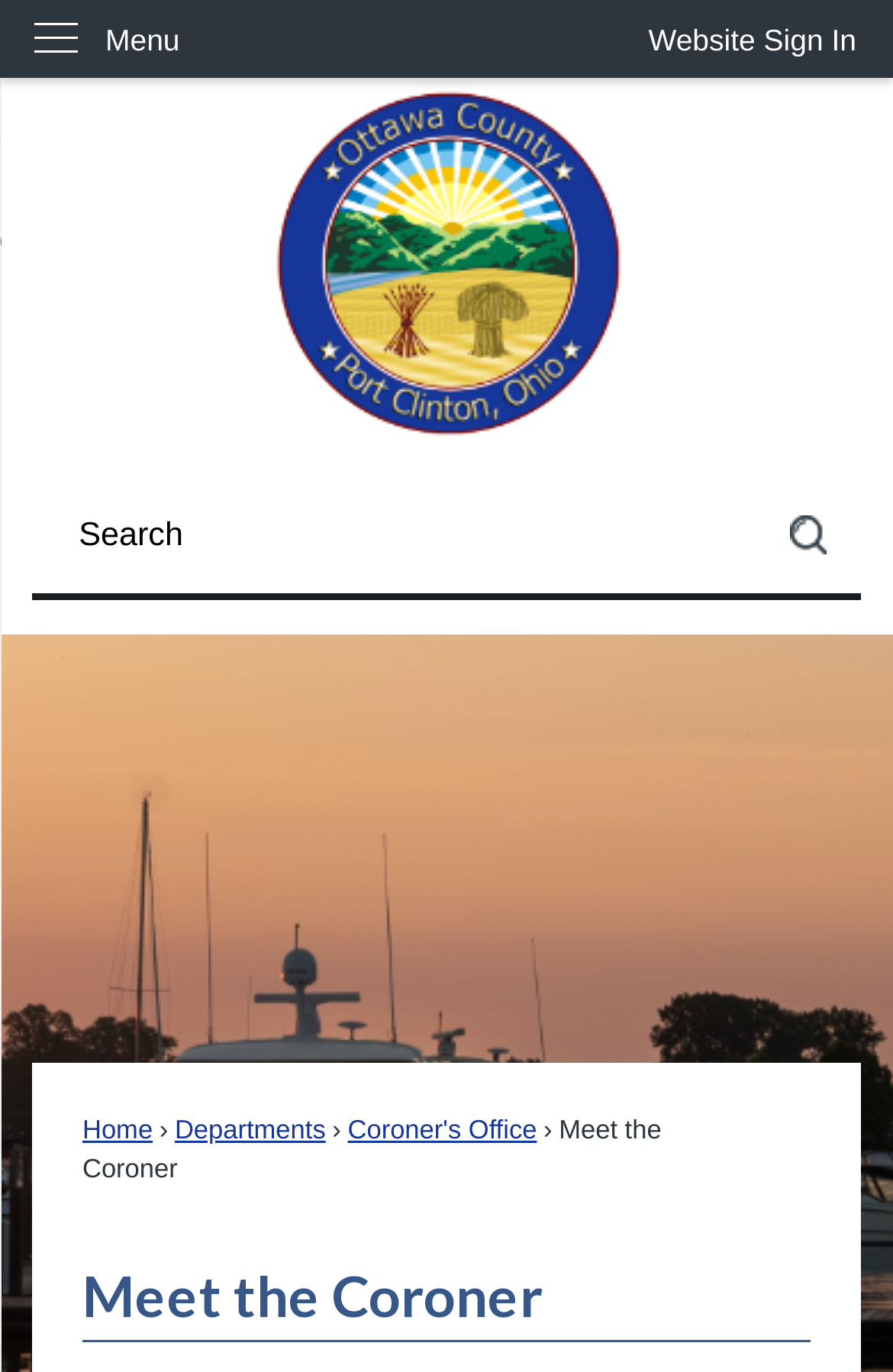Determine the bounding box coordinates of the element's region needed to click to follow the instruction: "Go to the Coroner's Office page". Provide these coordinates as four float numbers between 0 and 1, formatted as [left, top, right, bottom].

[0.389, 0.814, 0.601, 0.834]